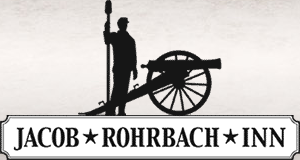Respond to the following query with just one word or a short phrase: 
What is the font style of the inn's name?

Bold, stylized